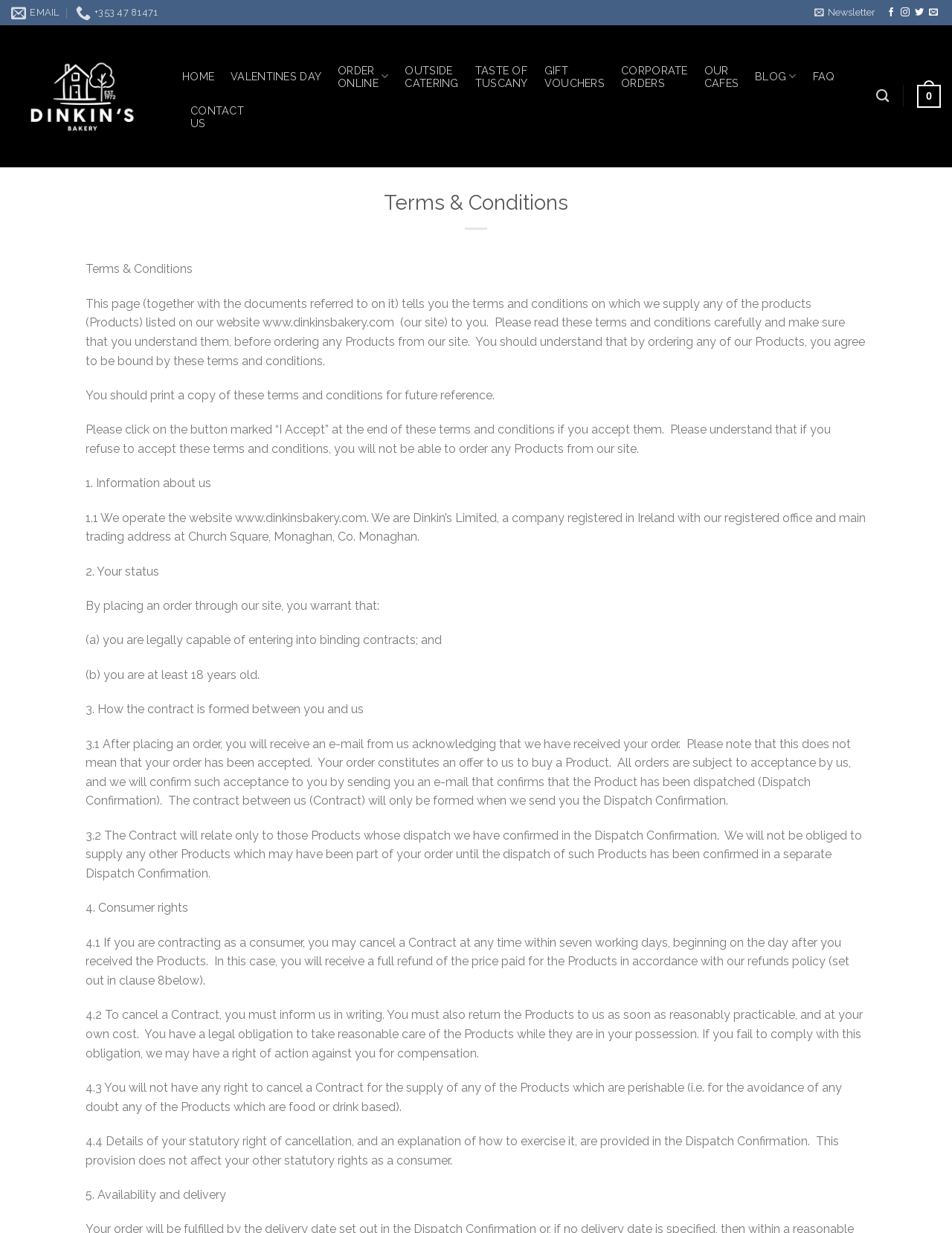Please give a one-word or short phrase response to the following question: 
What is the purpose of this webpage?

Terms and Conditions